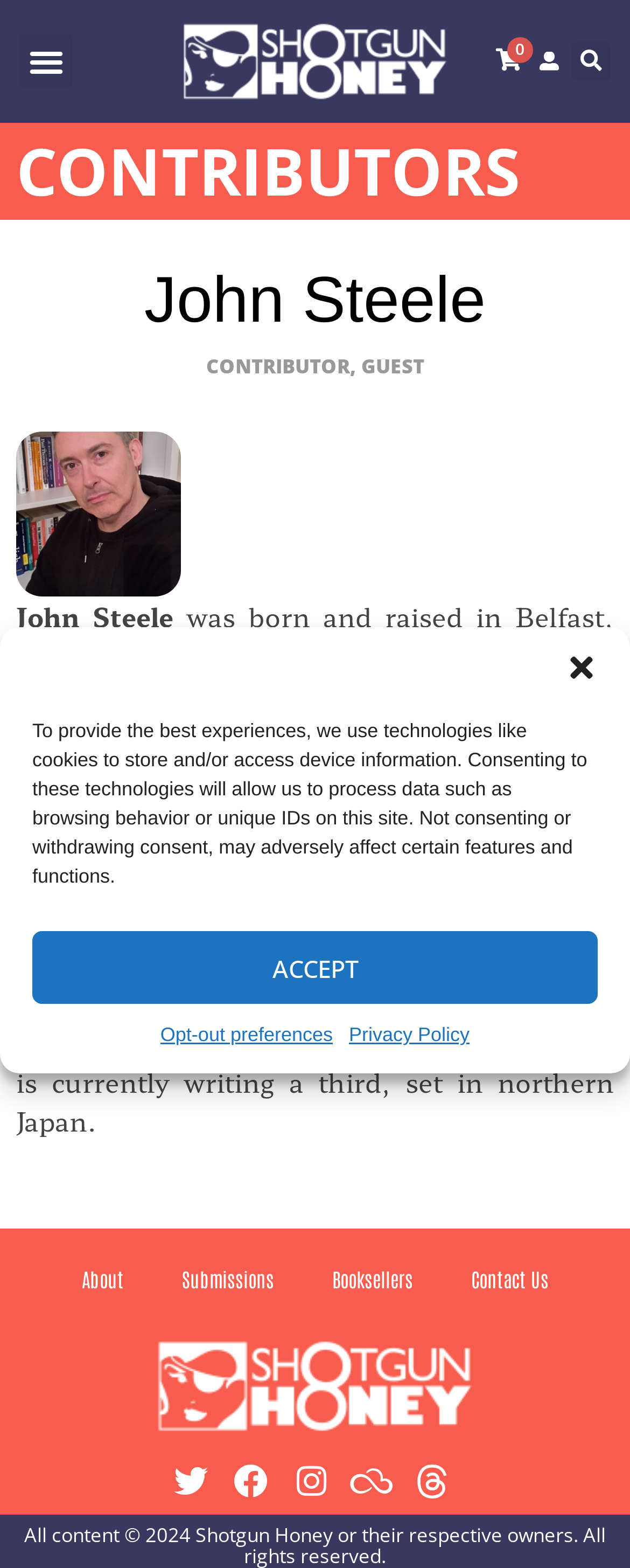Can you show the bounding box coordinates of the region to click on to complete the task described in the instruction: "Search for something"?

[0.908, 0.027, 0.969, 0.052]